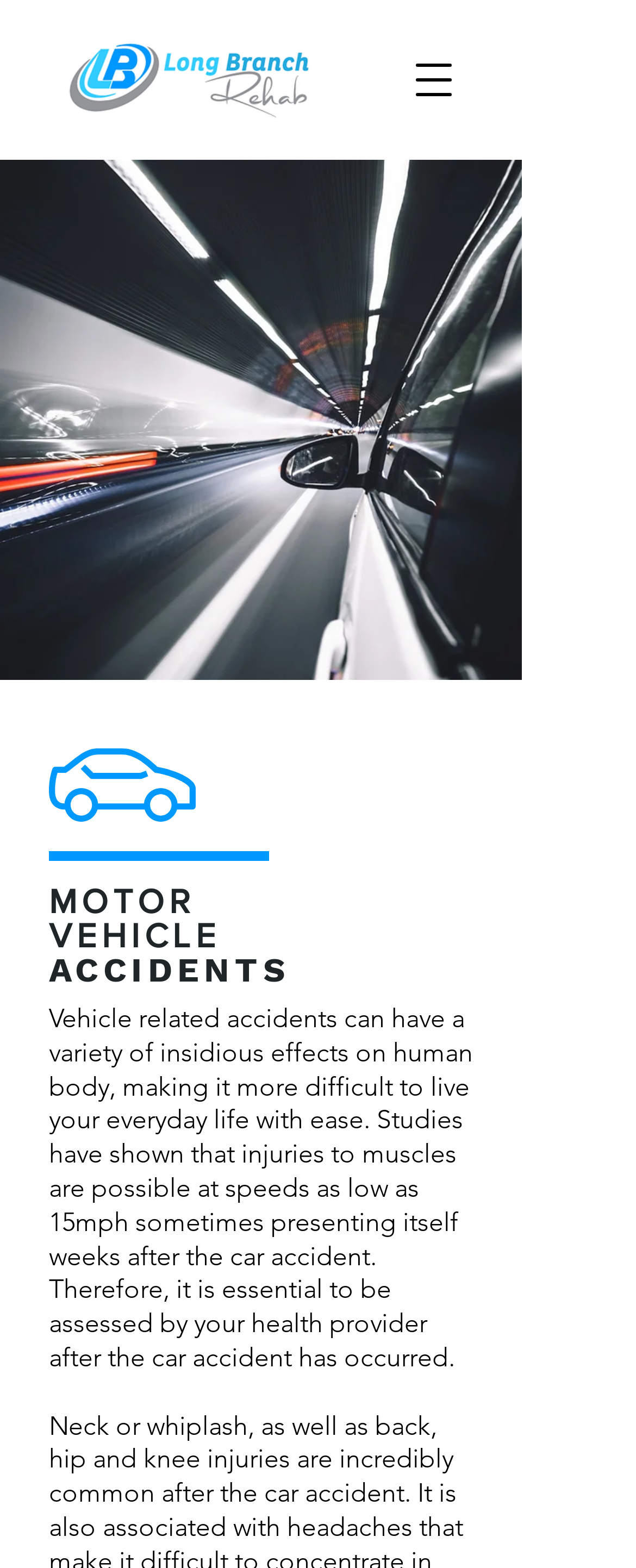Given the description of a UI element: "aria-label="Open navigation menu"", identify the bounding box coordinates of the matching element in the webpage screenshot.

[0.618, 0.025, 0.746, 0.077]